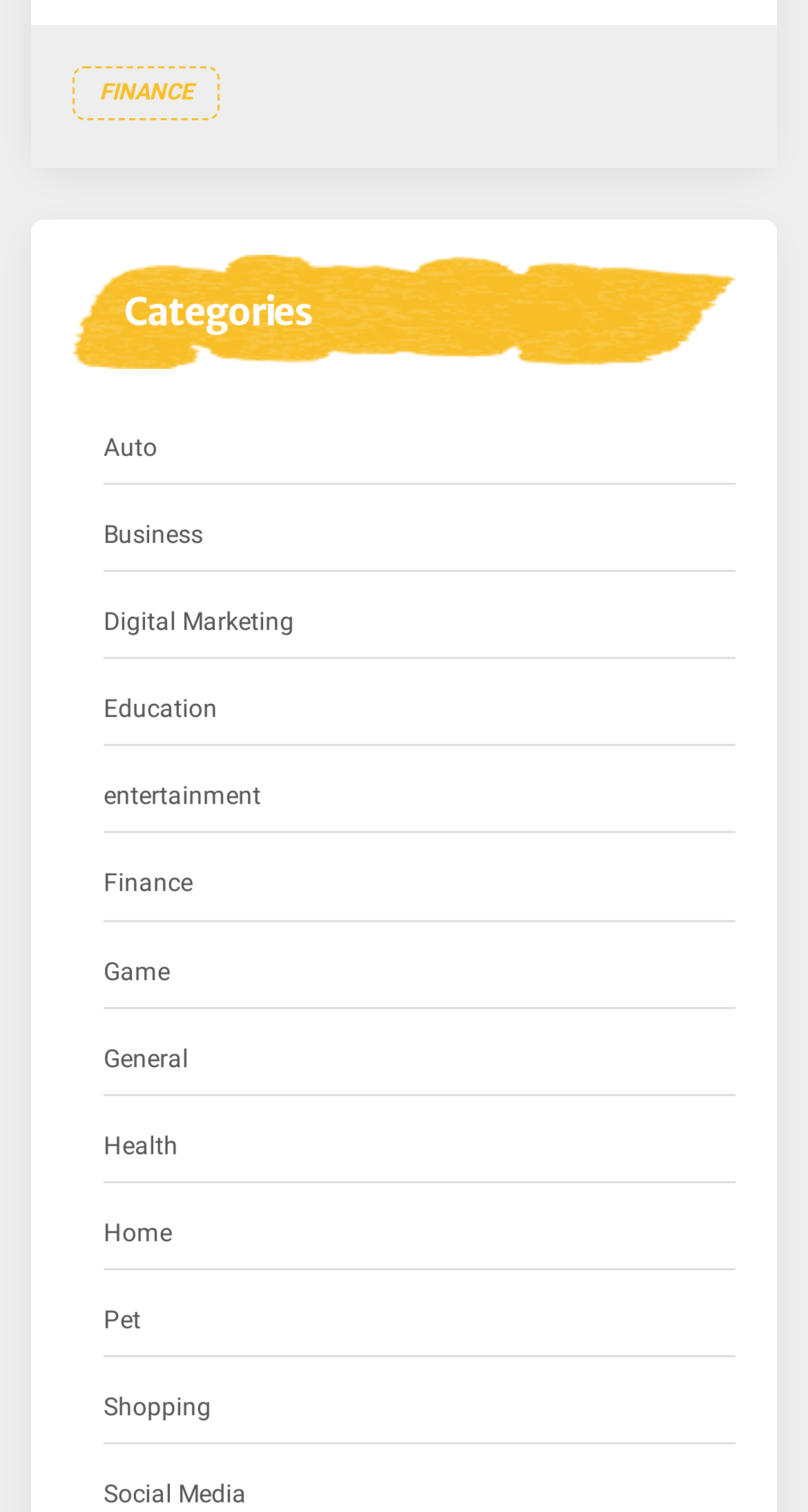Please specify the bounding box coordinates in the format (top-left x, top-left y, bottom-right x, bottom-right y), with all values as floating point numbers between 0 and 1. Identify the bounding box of the UI element described by: Pet

[0.128, 0.859, 0.174, 0.888]